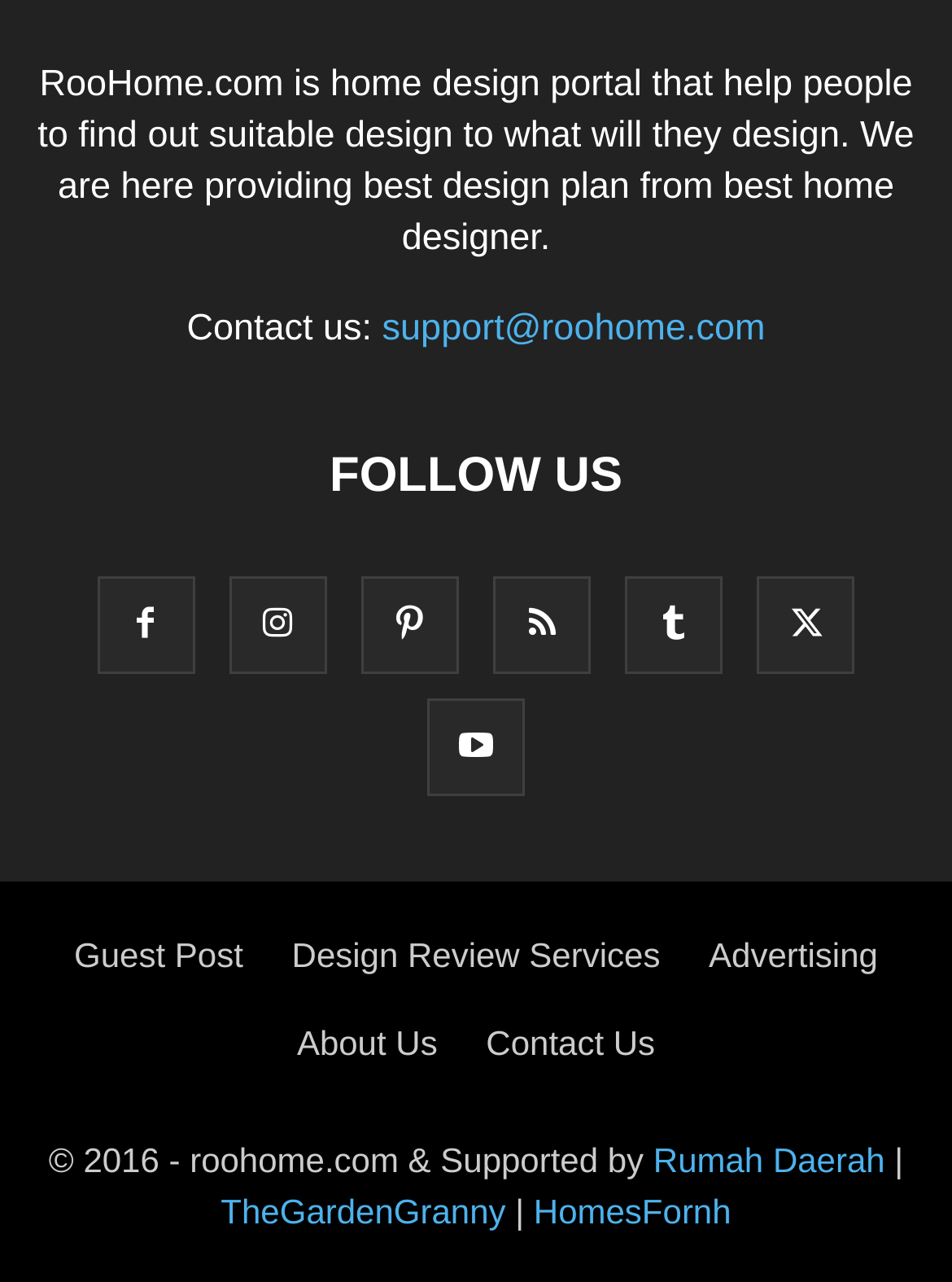Please identify the bounding box coordinates of the element's region that needs to be clicked to fulfill the following instruction: "Check the 'January' archive from 2023". The bounding box coordinates should consist of four float numbers between 0 and 1, i.e., [left, top, right, bottom].

None